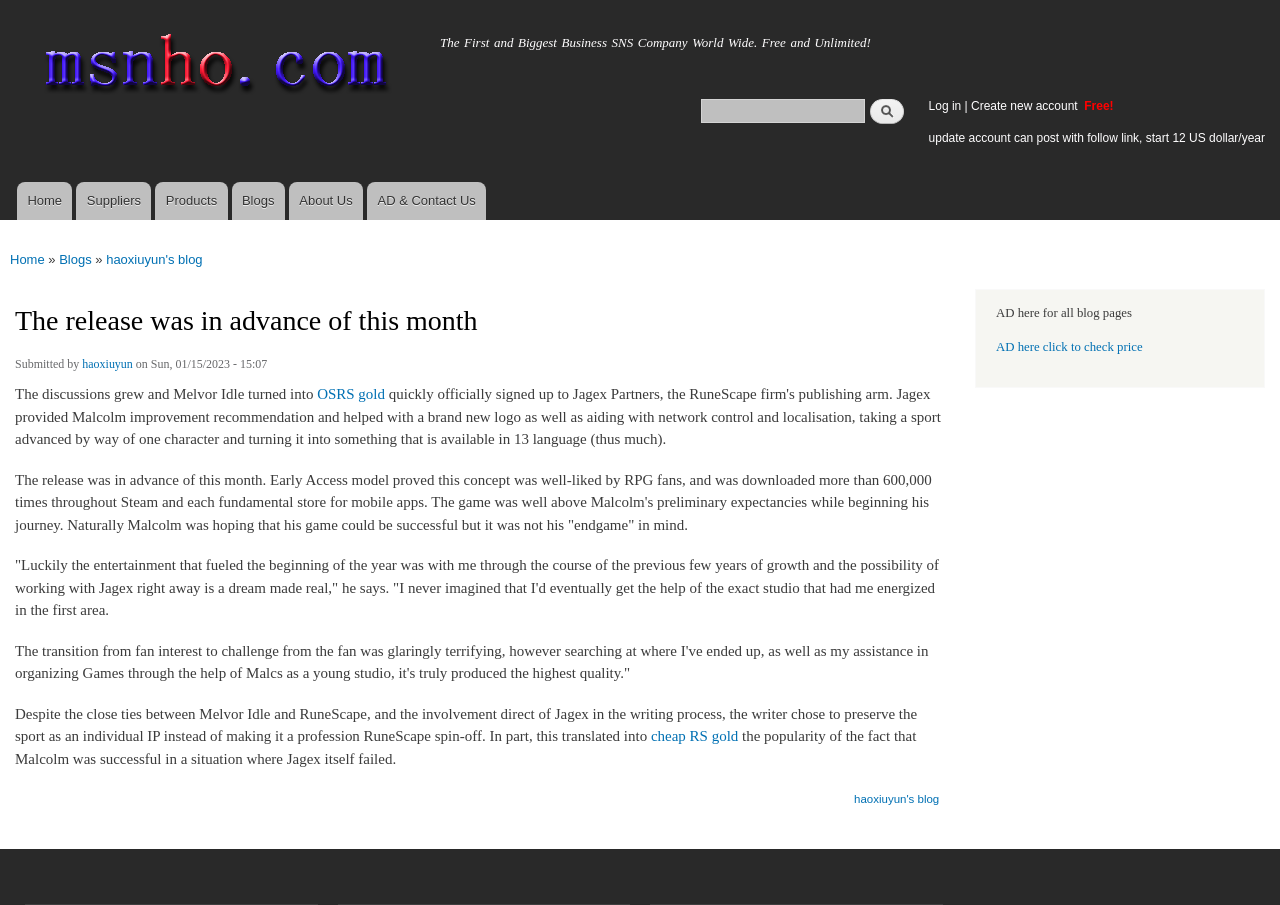Give a detailed account of the webpage's layout and content.

This webpage appears to be a blog post about the release of a game called Melvor Idle and its success. At the top of the page, there is a navigation menu with links to the home page, suppliers, products, blogs, about us, and AD & contact us. Below the navigation menu, there is a search form with a text box and a search button.

On the left side of the page, there is a menu with links to the main sections of the website, including home, suppliers, products, blogs, and about us. Below this menu, there is a section with a heading "You are here" that shows the current location in the website hierarchy.

The main content of the page is an article with a heading "The release was in advance of this month". The article discusses the success of Melvor Idle, a game that was released early and became popular, with over 600,000 downloads on Steam and mobile app stores. The game's creator, Malcolm, is quoted in the article, discussing his surprise and delight at the game's success and his decision to partner with Jagex, the company behind RuneScape, to further develop the game.

The article also mentions that despite the close ties between Melvor Idle and RuneScape, the game's creator chose to keep it as a separate IP rather than making it a RuneScape spin-off. There are several links throughout the article, including links to OSRS gold and cheap RS gold, which appear to be related to the game.

At the bottom of the page, there is a footer section with a link to the blog's home page and a section with a heading "AD here for all blog pages" that contains a link to check the price of an ad.